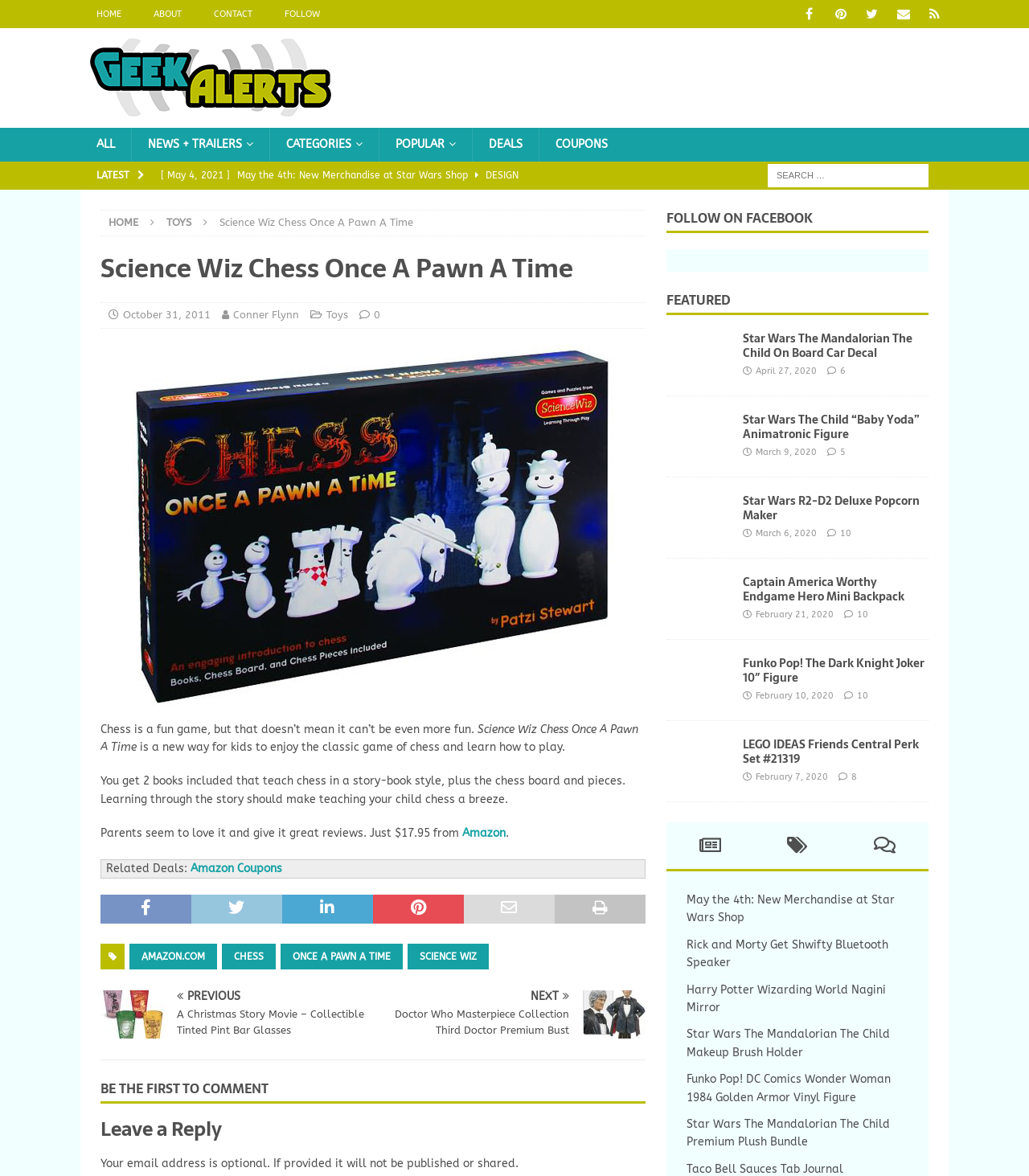Identify the bounding box for the UI element specified in this description: "Science Wiz". The coordinates must be four float numbers between 0 and 1, formatted as [left, top, right, bottom].

[0.396, 0.802, 0.475, 0.824]